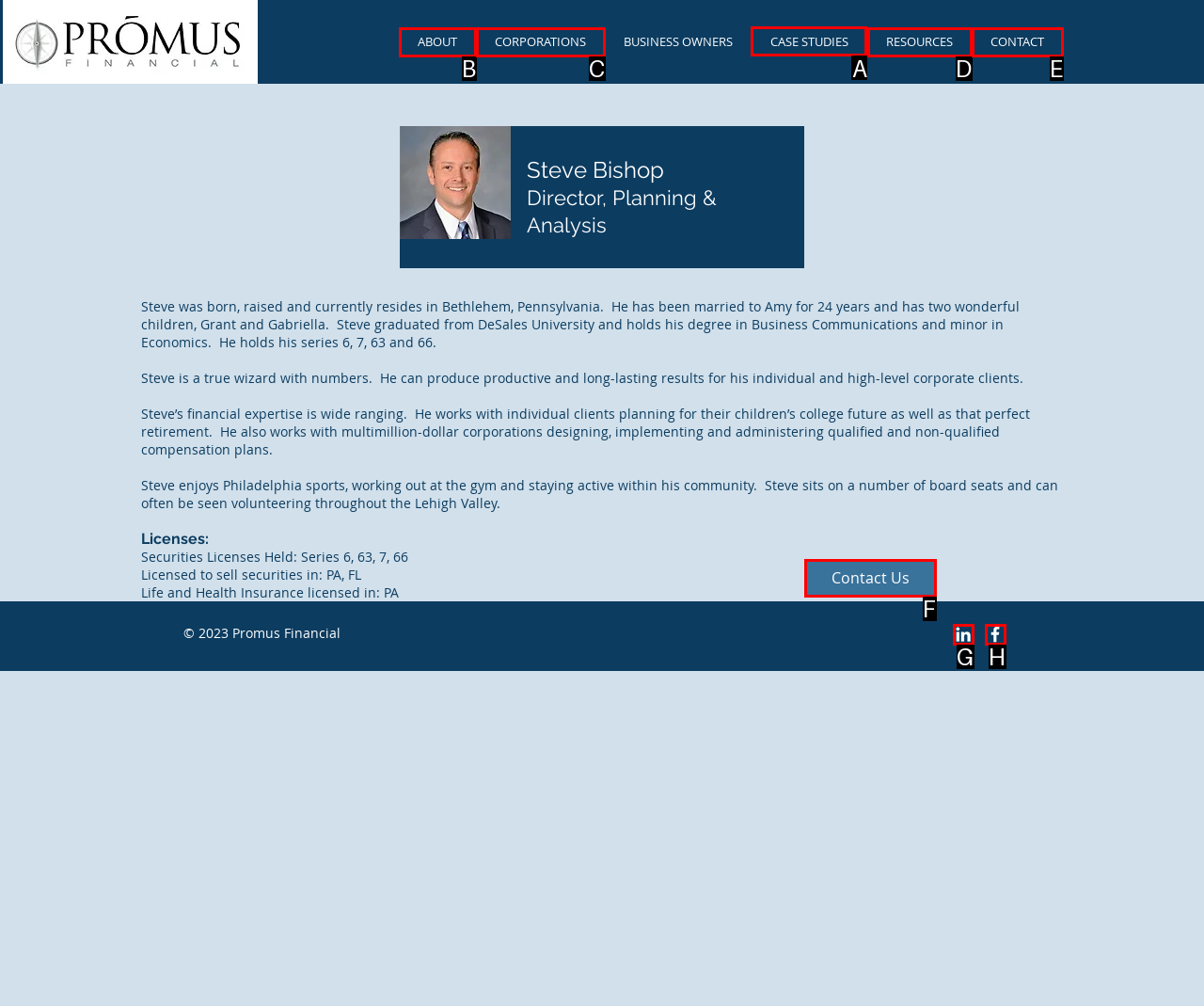Given the task: Go to the CASE STUDIES page, indicate which boxed UI element should be clicked. Provide your answer using the letter associated with the correct choice.

A